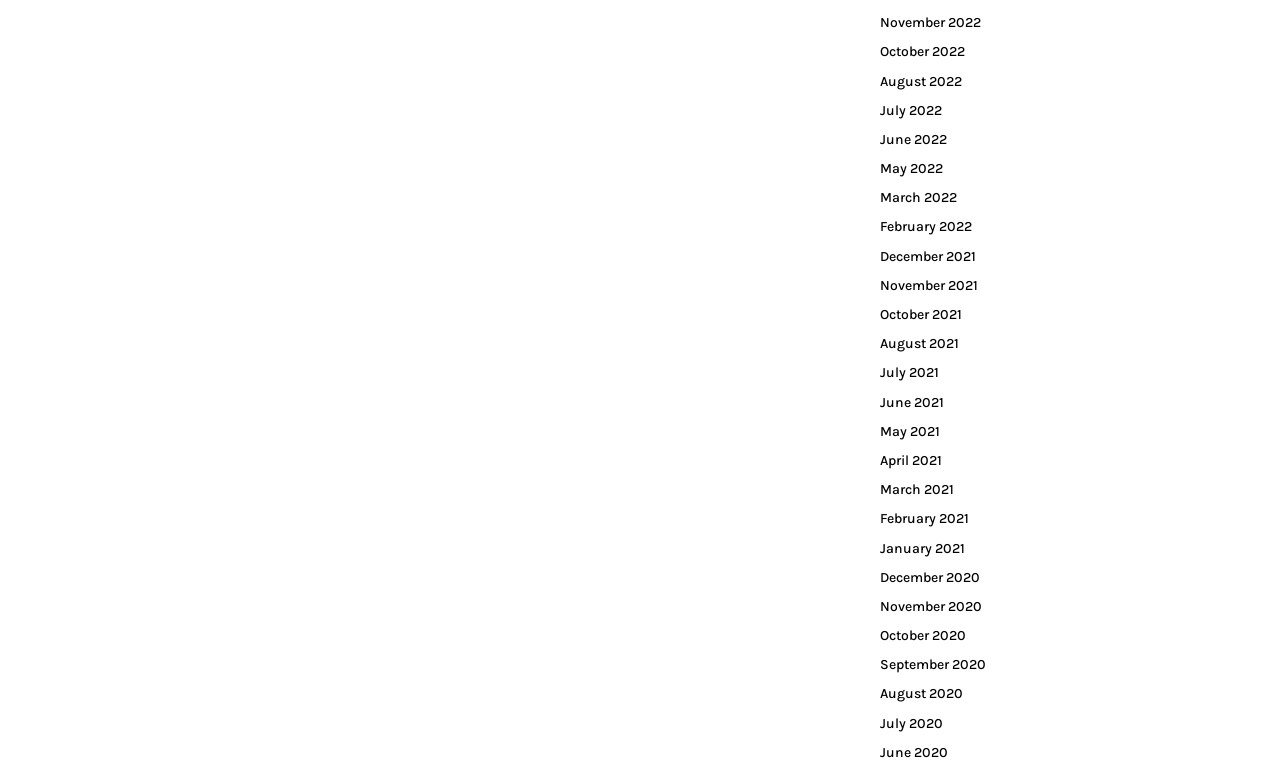How many links are there in total?
Offer a detailed and full explanation in response to the question.

I can count the number of links in the list, and there are 24 of them, representing 2 years with 12 months each.